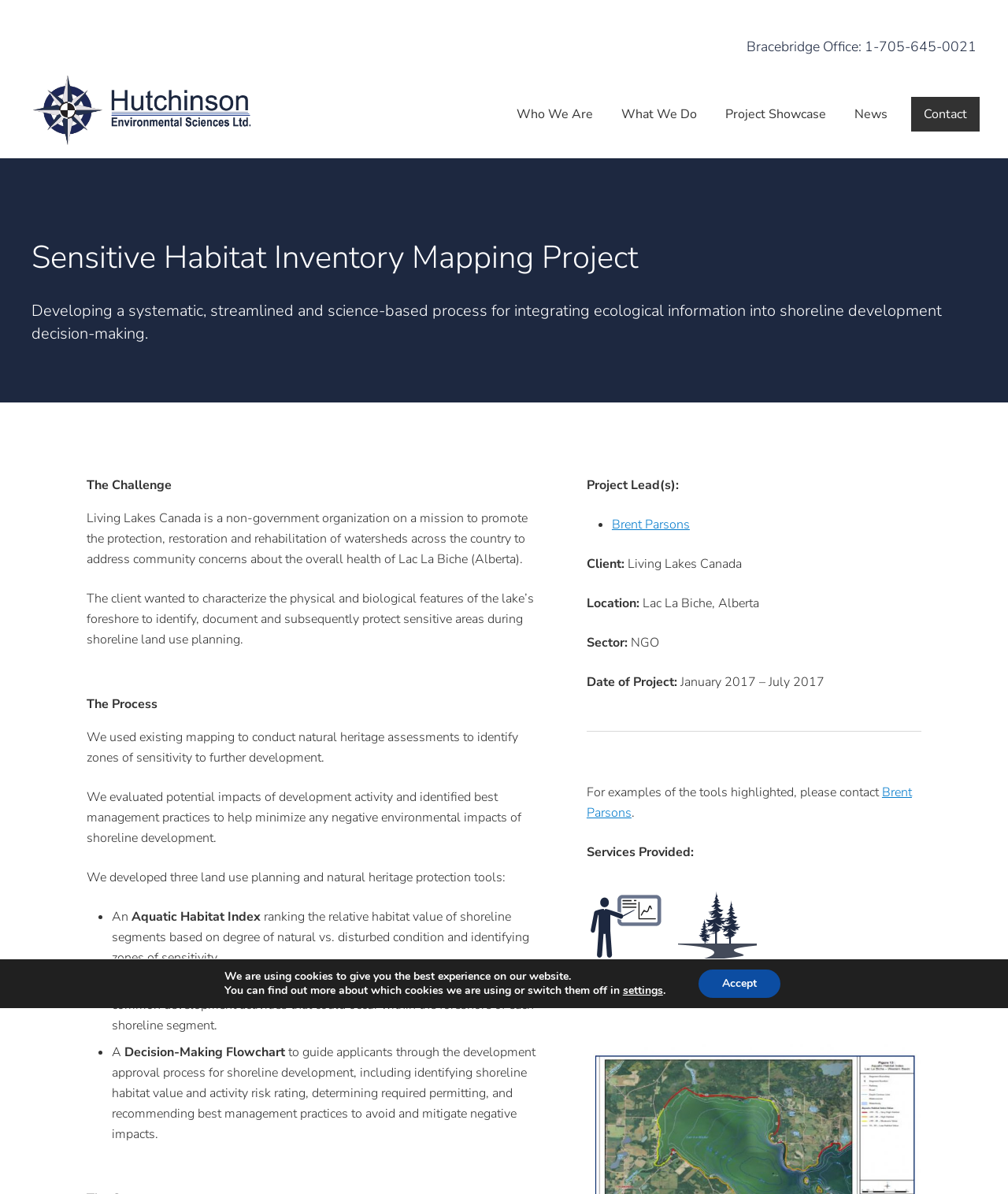Please identify the bounding box coordinates of the region to click in order to complete the task: "Click on 'Brent Parsons'". The coordinates must be four float numbers between 0 and 1, specified as [left, top, right, bottom].

[0.607, 0.432, 0.684, 0.446]